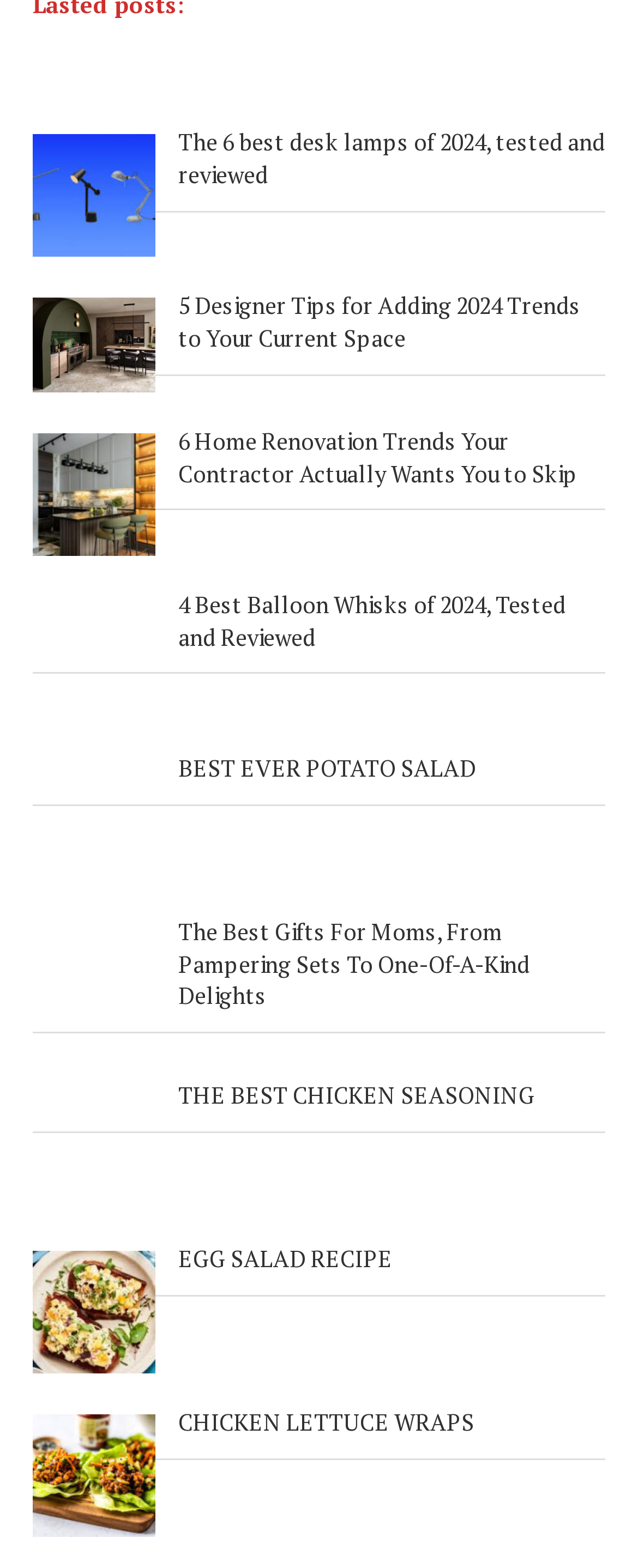Using a single word or phrase, answer the following question: 
How many images are on the webpage?

3